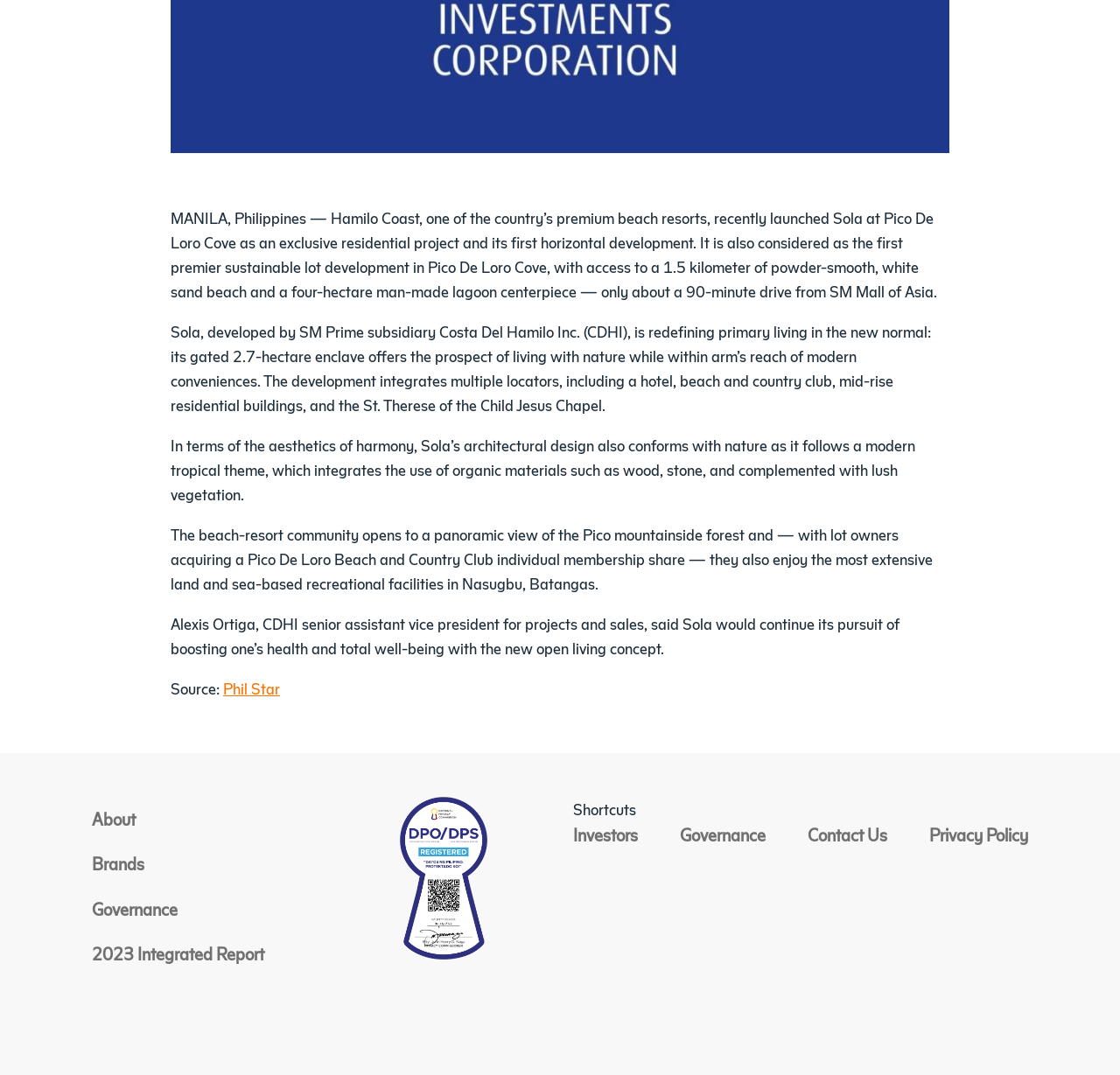Predict the bounding box for the UI component with the following description: "2023 Integrated Report".

[0.082, 0.877, 0.236, 0.896]